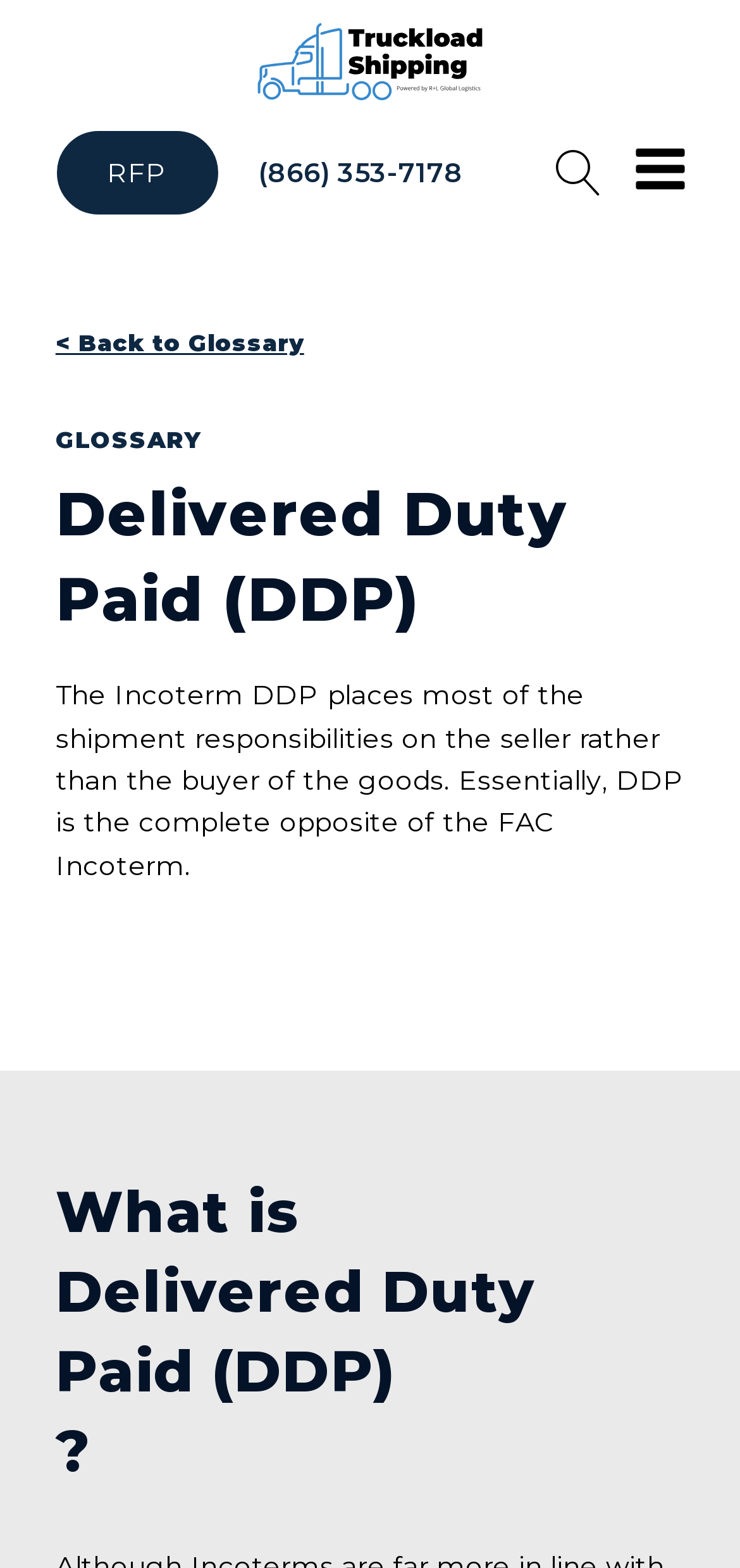Provide a thorough description of this webpage.

The webpage is about Delivered Duty Paid (DDP) and its role in the supply chain. At the top left, there is a logo of USA Truckload Shipping, which is an image with a link. To the right of the logo, there is a search button with a magnifier icon. Below the logo, there are three links: a phone number, "RFP", and a "Back to Glossary" link.

The main content of the webpage is divided into sections. The first section has a heading "Delivered Duty Paid (DDP)" and a brief description of what DDP is, which is an Incoterm that places most shipment responsibilities on the seller rather than the buyer. This section is accompanied by a dot-circle-o icon.

Below this section, there is another heading "What is Delivered Duty Paid (DDP)?" which suggests that this section may provide a more detailed explanation of DDP.